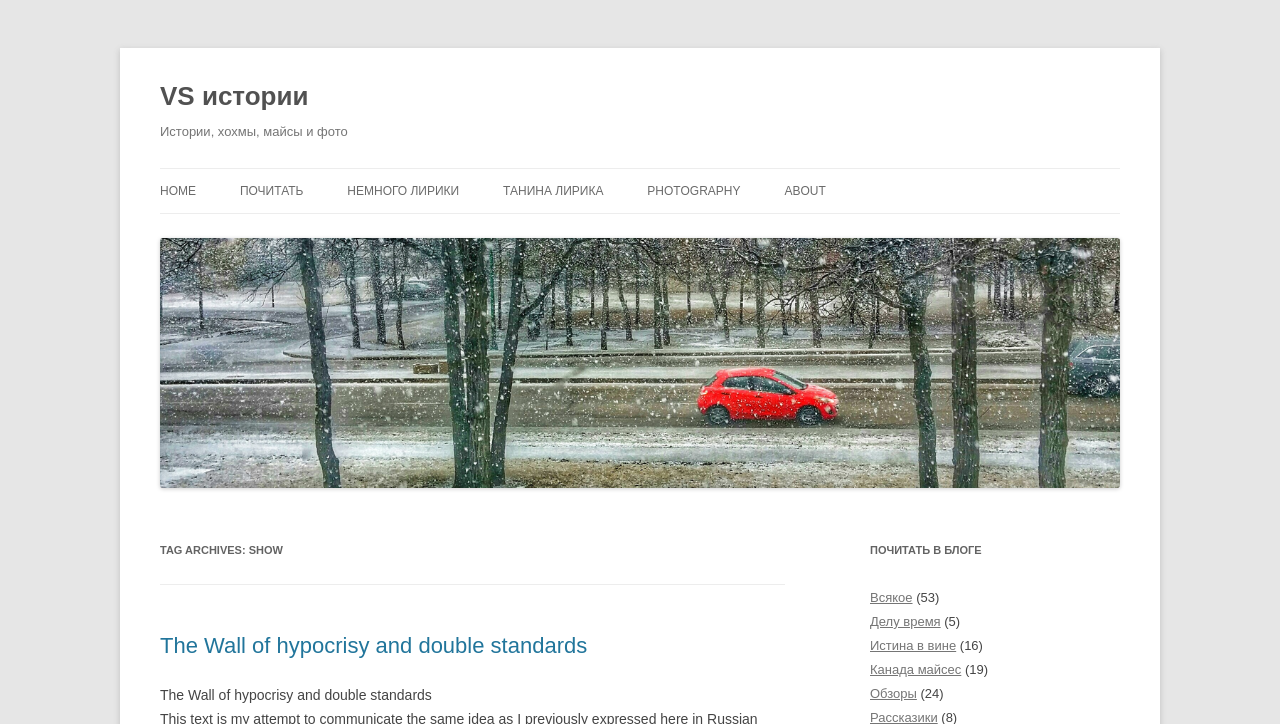Please determine the bounding box coordinates of the element's region to click in order to carry out the following instruction: "go to home page". The coordinates should be four float numbers between 0 and 1, i.e., [left, top, right, bottom].

[0.125, 0.233, 0.153, 0.295]